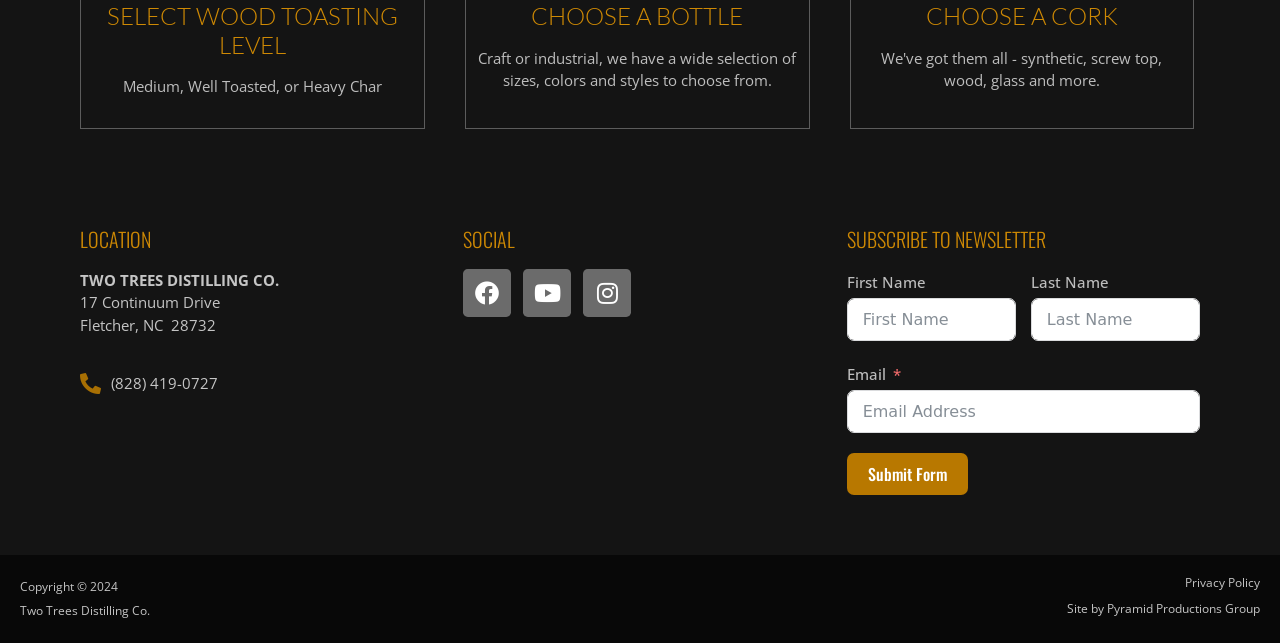Determine the bounding box coordinates for the region that must be clicked to execute the following instruction: "Call the phone number".

[0.062, 0.579, 0.339, 0.614]